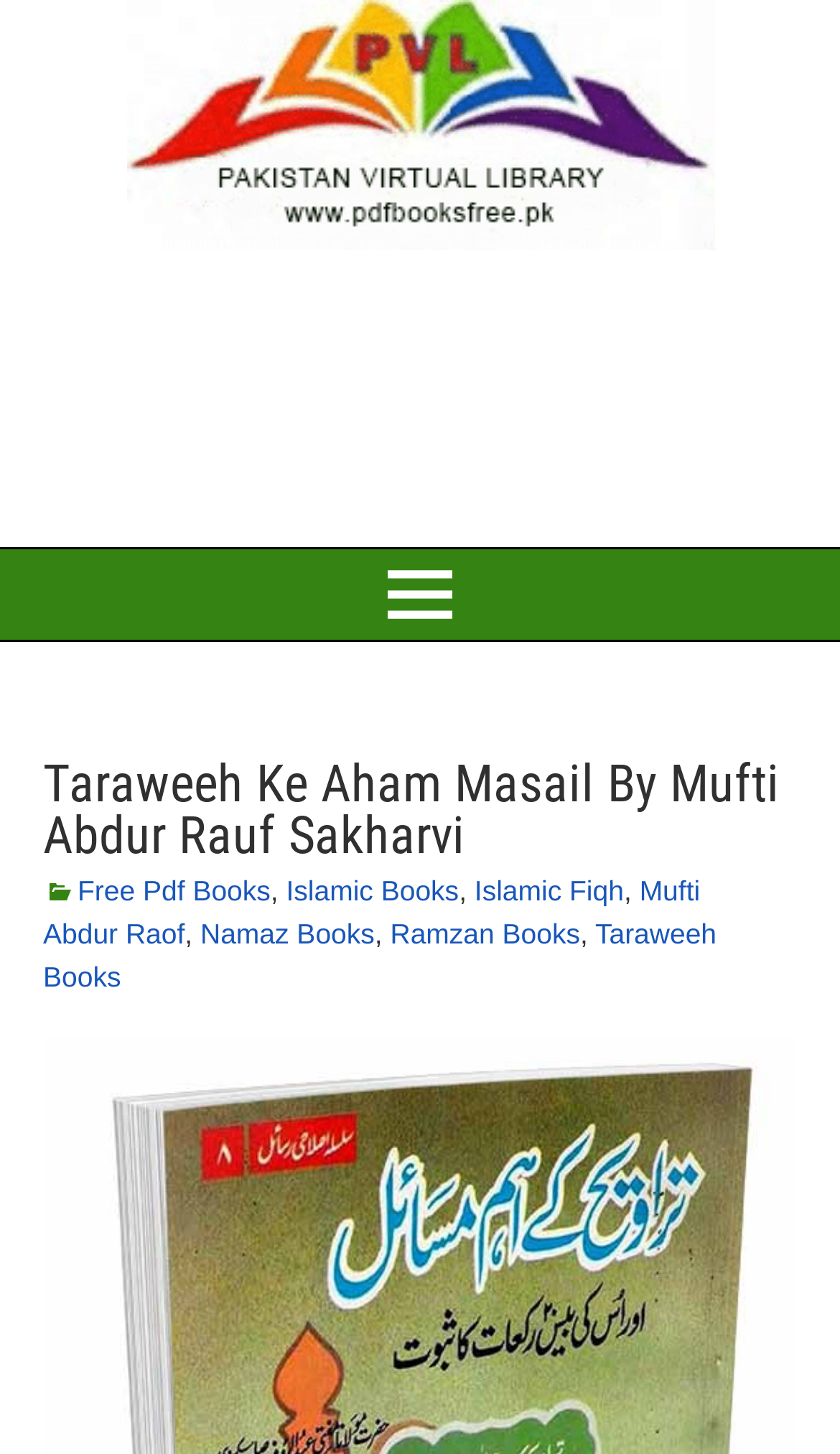Identify and provide the bounding box coordinates of the UI element described: "Namaz Books". The coordinates should be formatted as [left, top, right, bottom], with each number being a float between 0 and 1.

[0.238, 0.63, 0.446, 0.653]